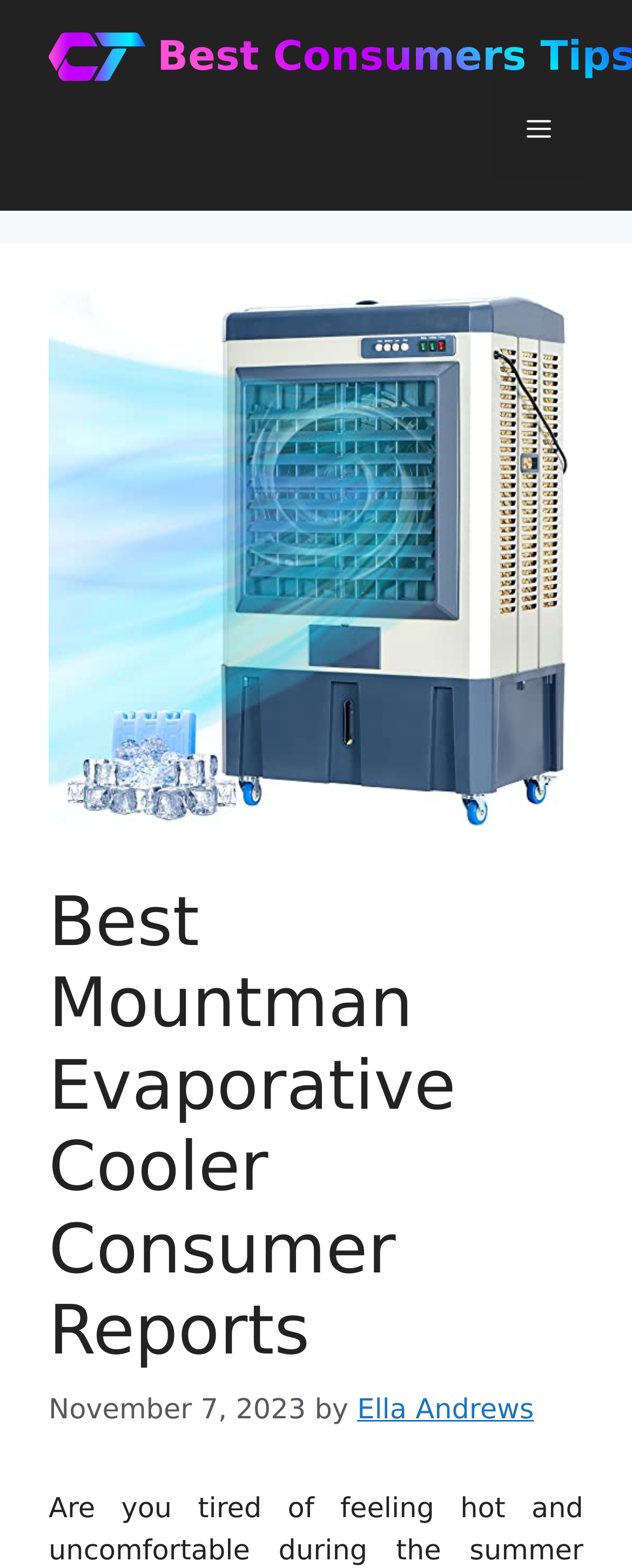What is the name of the website?
Kindly answer the question with as much detail as you can.

I determined the answer by looking at the banner element at the top of the webpage, which contains the text 'Best Consumers Tips'.